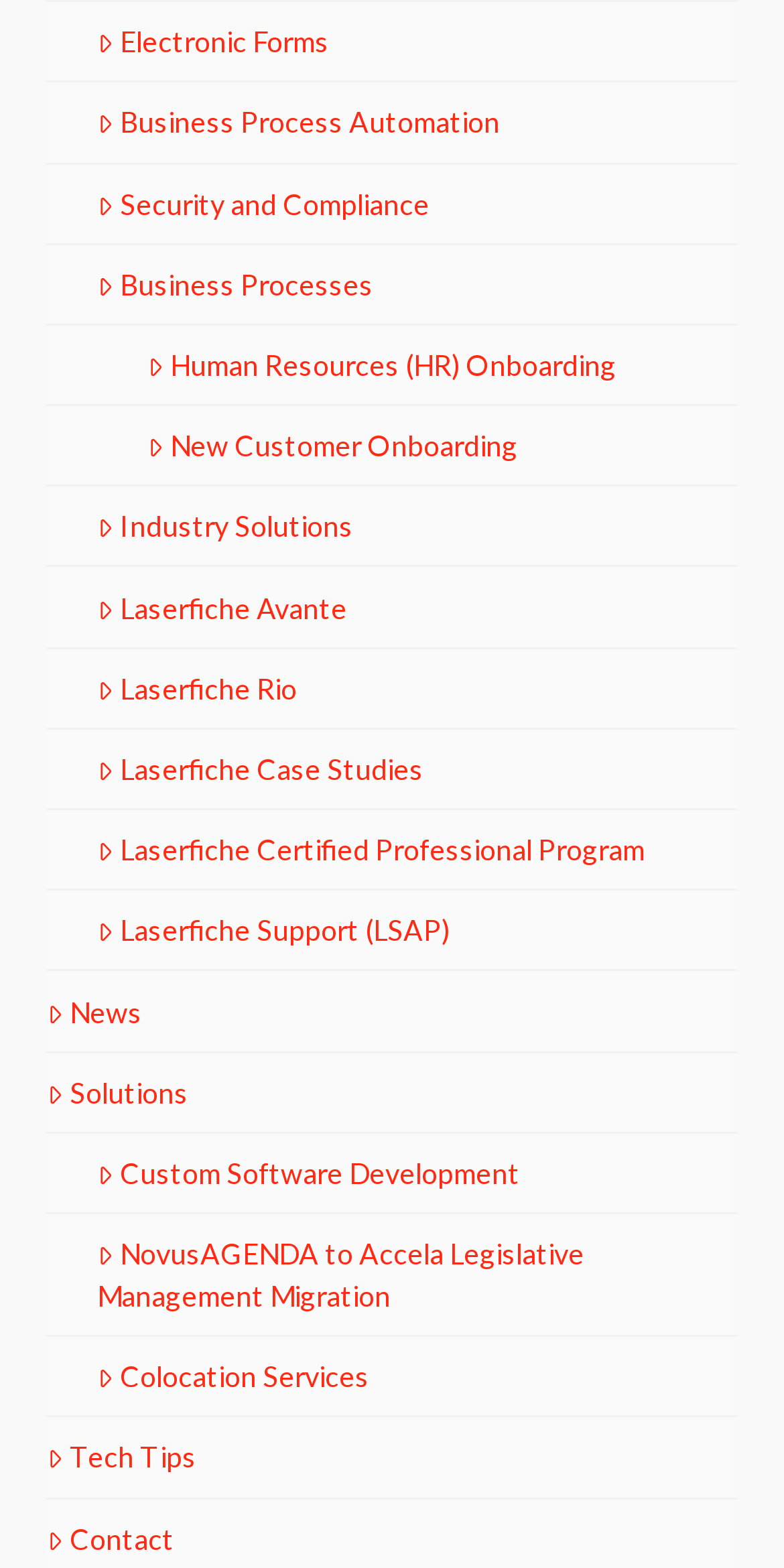Identify and provide the bounding box for the element described by: "Solutions".

[0.06, 0.683, 0.24, 0.71]